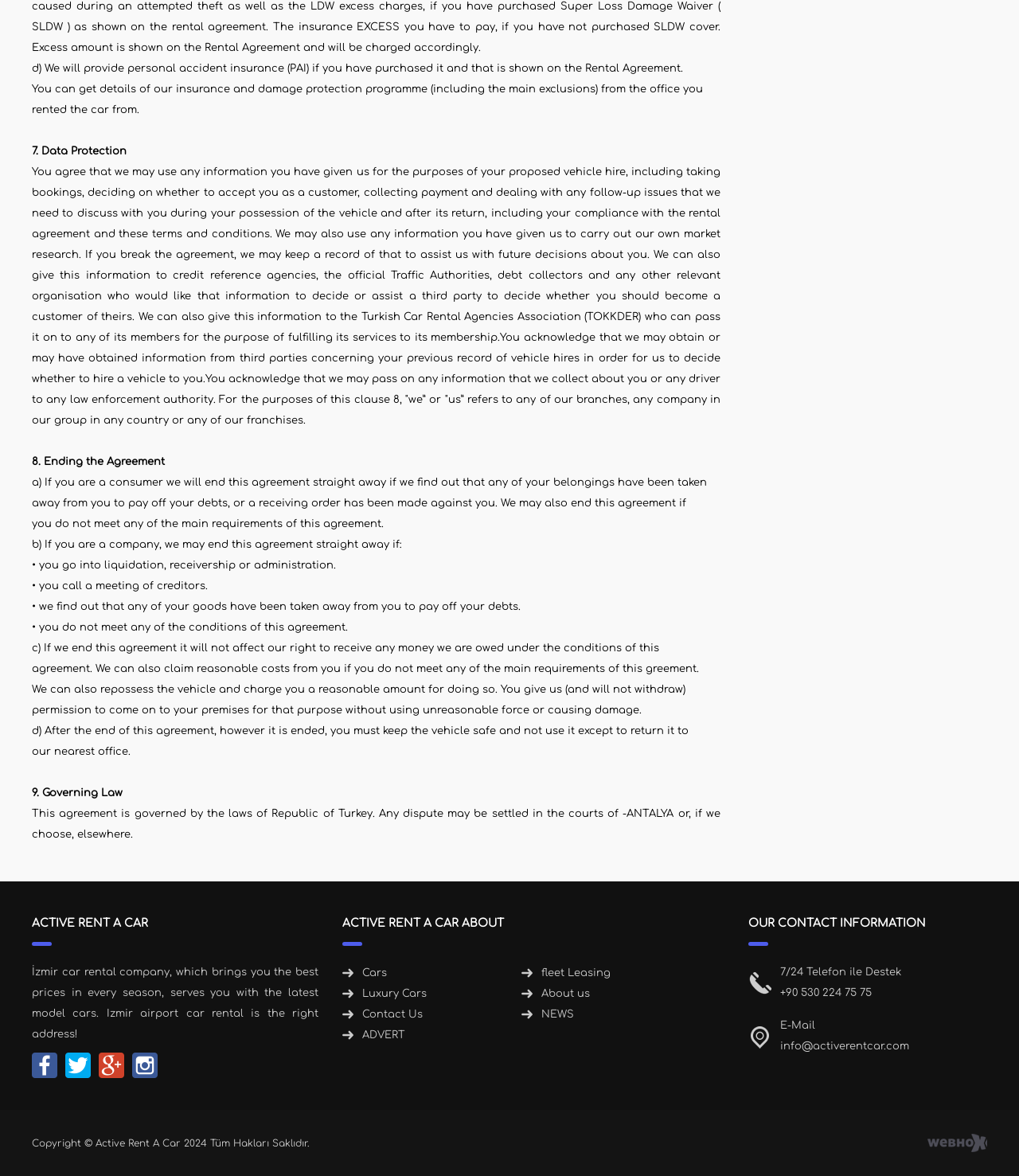Locate the bounding box coordinates of the UI element described by: "alt="Webhox Rent A Car Sistemleri"". Provide the coordinates as four float numbers between 0 and 1, formatted as [left, top, right, bottom].

[0.91, 0.964, 0.969, 0.98]